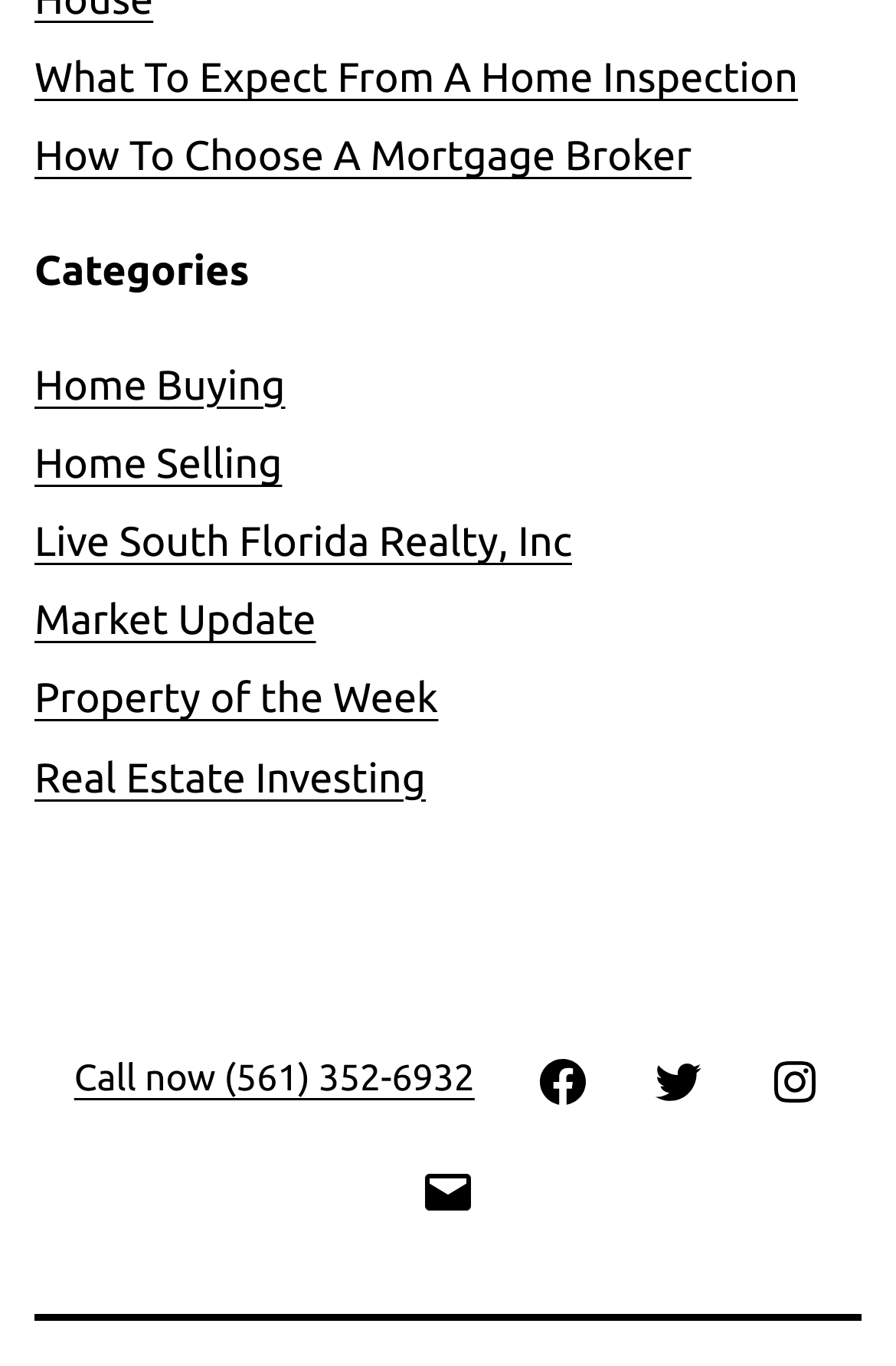How many social media links are there?
Your answer should be a single word or phrase derived from the screenshot.

3